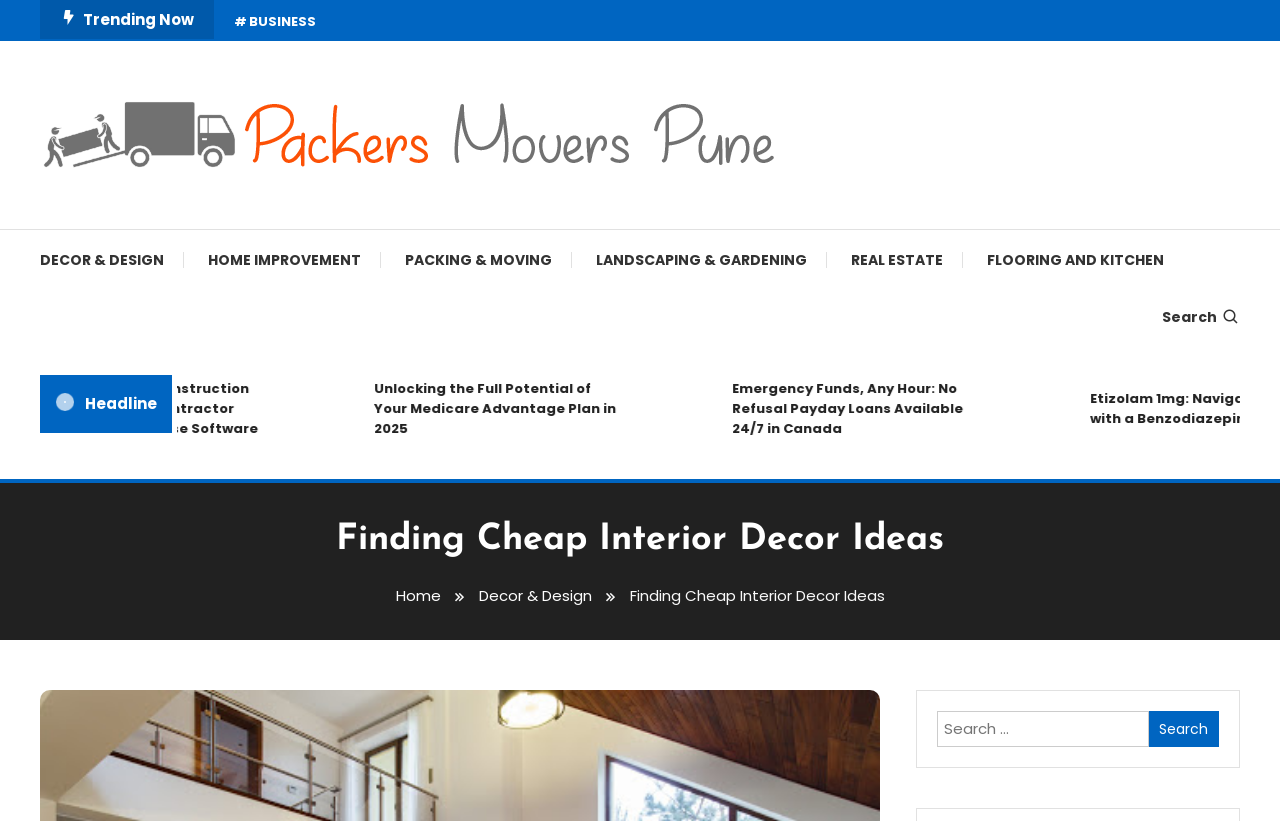What is the name of the company or website?
Observe the image and answer the question with a one-word or short phrase response.

Packers Movers Pune